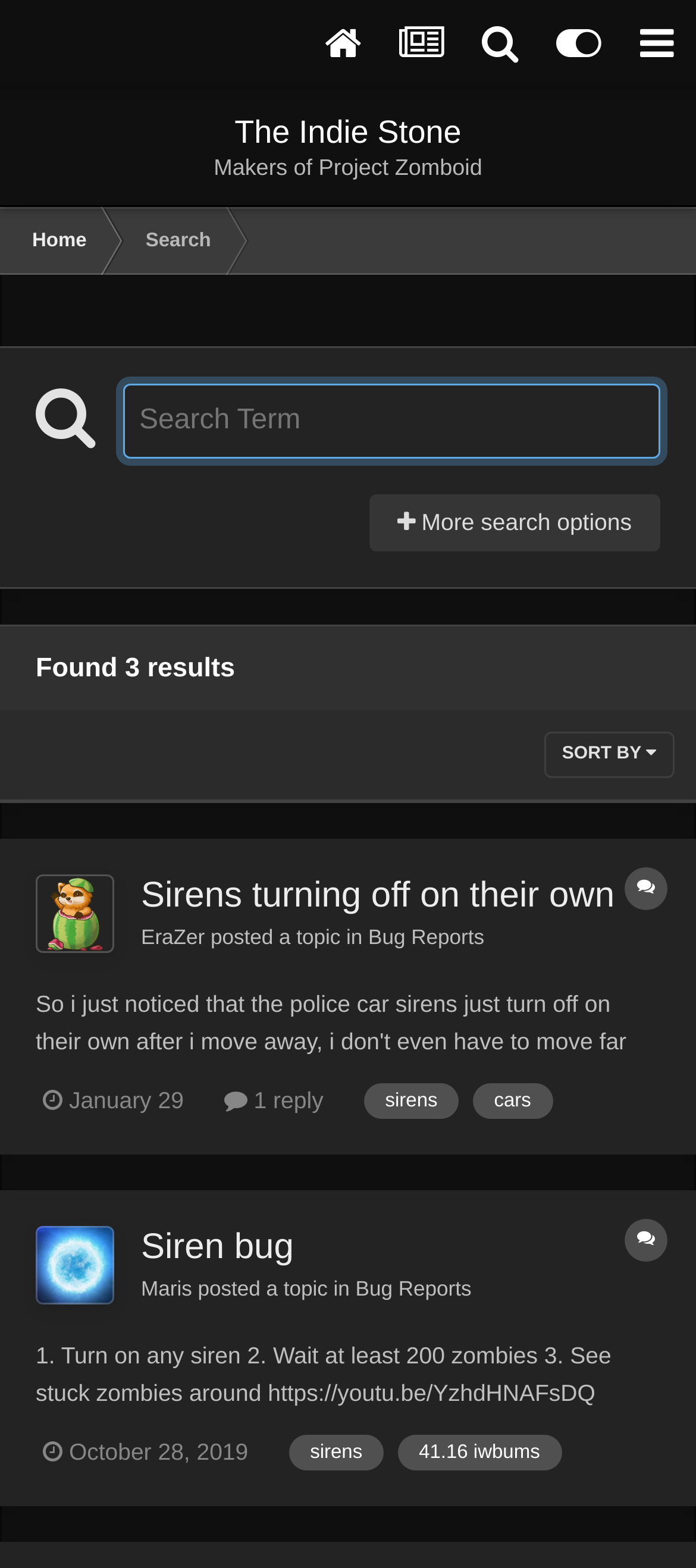What is the date of the first topic?
Kindly give a detailed and elaborate answer to the question.

The answer can be found in the link element ' January 29' located in the first topic section, which indicates the date of the first topic.